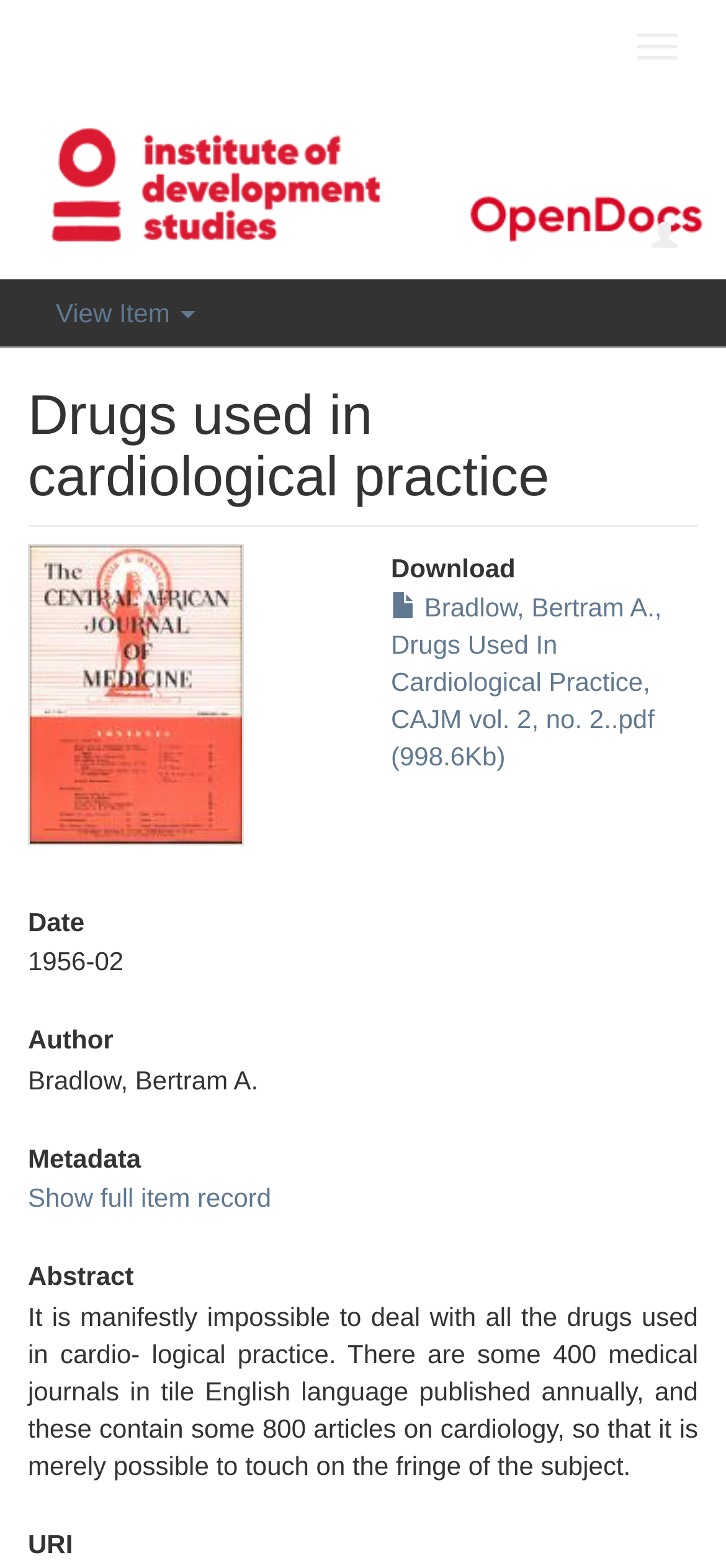From the element description: "View Item", extract the bounding box coordinates of the UI element. The coordinates should be expressed as four float numbers between 0 and 1, in the order [left, top, right, bottom].

[0.077, 0.19, 0.27, 0.209]